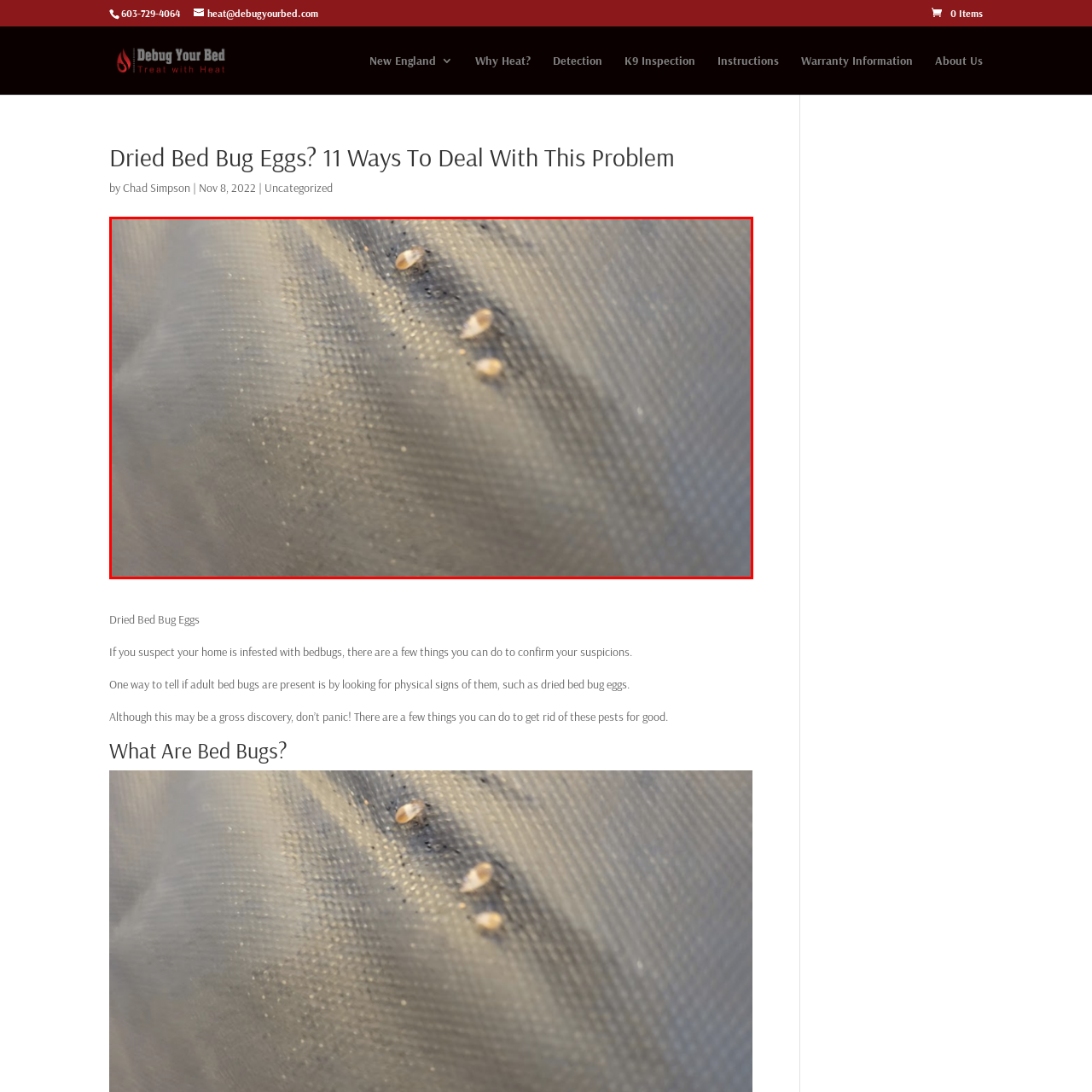Draft a detailed caption for the image located inside the red outline.

The image depicts several dried bed bug eggs resting on a textured, dark surface, likely fabric. The eggs are small and oval-shaped, showcasing a translucent appearance that indicates they are no longer viable. This sighting is significant for homeowners, as finding dried bed bug eggs can be a clear indicator of a potential bed bug infestation. The context of this discovery is crucial, especially for those concerned about pest control, as it highlights the presence of these pests and emphasizes the importance of checking for signs of bed bugs in living spaces. Taking immediate action is advised if such evidence is found, as the presence of eggs can lead to an increasing infestation if not addressed.